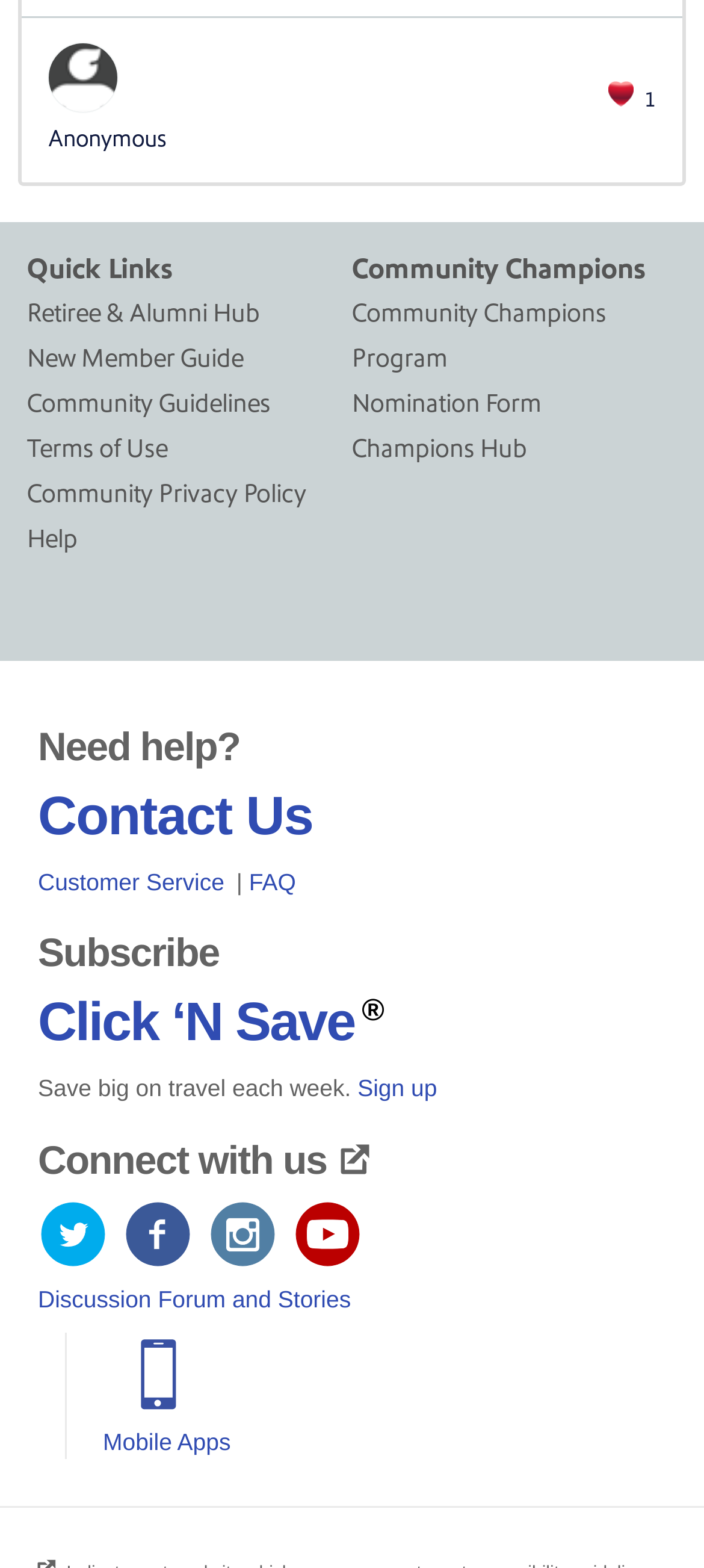Pinpoint the bounding box coordinates for the area that should be clicked to perform the following instruction: "View Community Guidelines".

[0.038, 0.243, 0.5, 0.271]